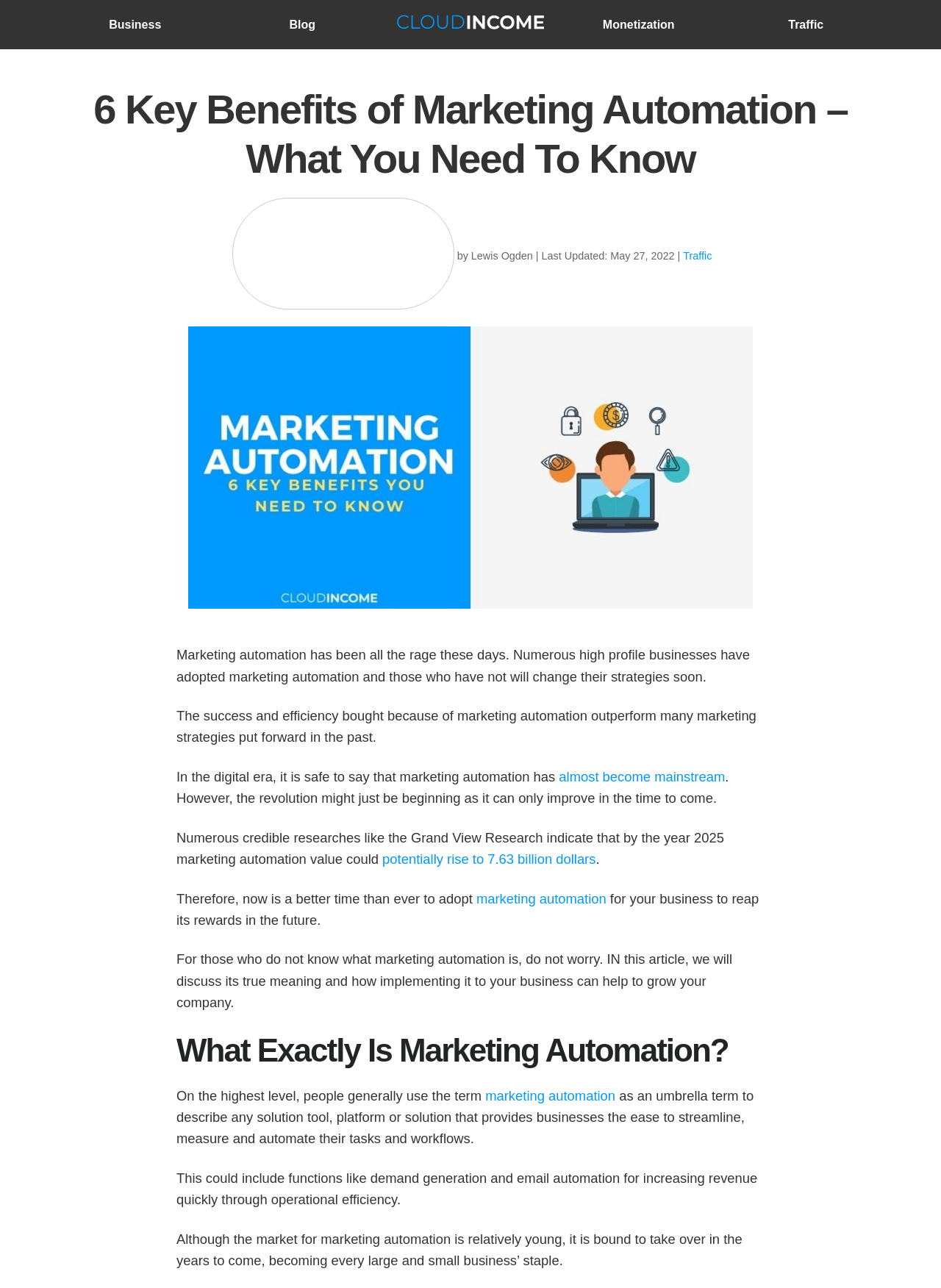Identify the bounding box for the described UI element. Provide the coordinates in (top-left x, top-left y, bottom-right x, bottom-right y) format with values ranging from 0 to 1: almost become mainstream

[0.594, 0.597, 0.77, 0.609]